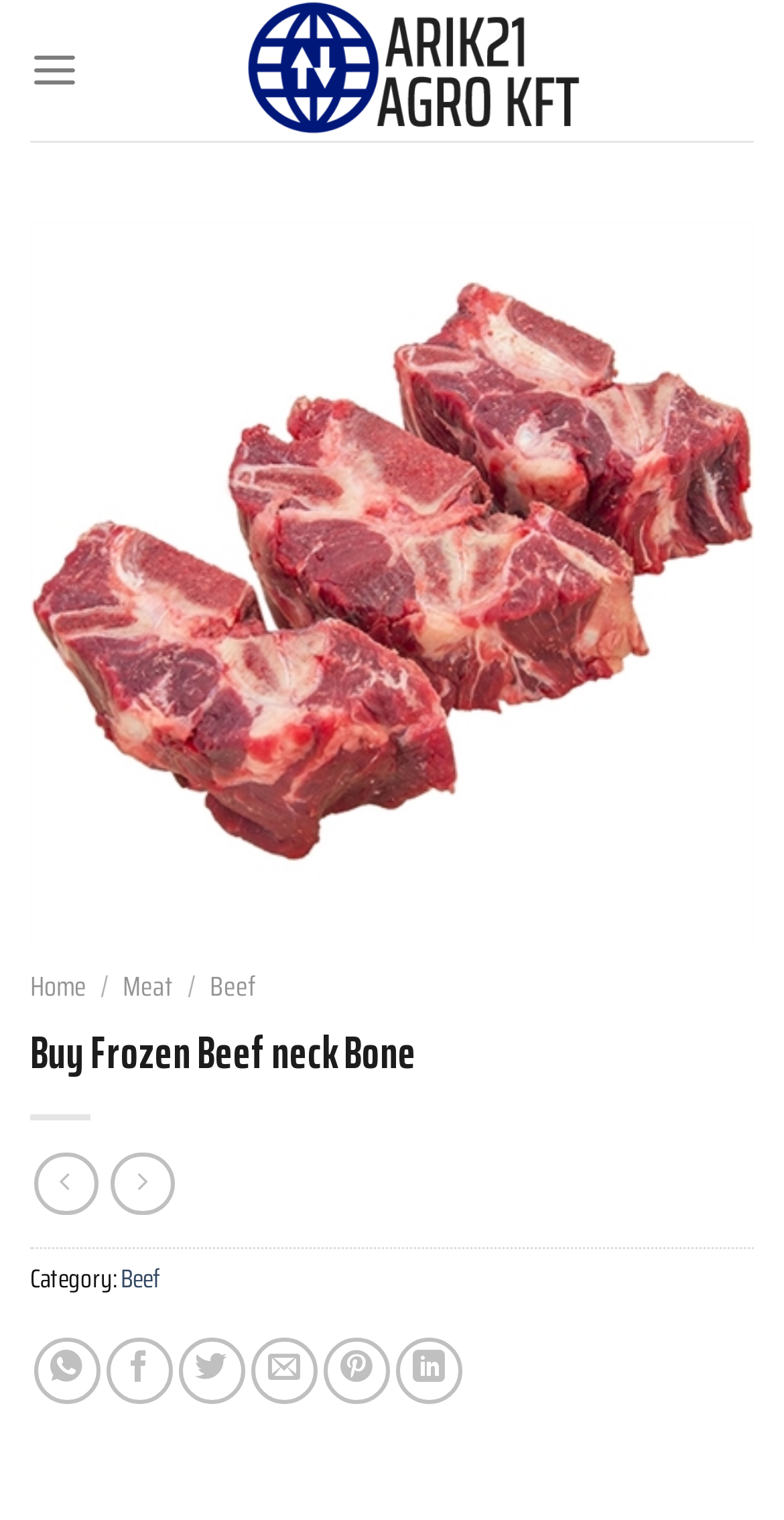Construct a thorough caption encompassing all aspects of the webpage.

This webpage is about buying frozen beef neck bones, with a focus on their culinary excellence. At the top left, there is a link to "Arik21 agro kft" accompanied by an image with the same name. Next to it, there is a link to "Menu" which is not expanded. 

Below the top section, there is a prominent section with a link to "Frozen Beef Neck Bone" and an image of the product. This section also contains navigation buttons, "Previous" and "Next", which are currently disabled. 

To the right of the navigation buttons, there are links to "Home", "Meat", and "Beef", separated by a slash. Below these links, there is a heading that reads "Buy Frozen Beef neck Bone". 

Further down, there are social media links, including "WhatsApp", "Facebook", "Twitter", "Email to a Friend", "Pinterest", and "LinkedIn", allowing users to share the product with others. There are also two icons, possibly for favorites or bookmarks, above the social media links. 

The webpage has a simple and organized layout, making it easy to navigate and find information about the product.